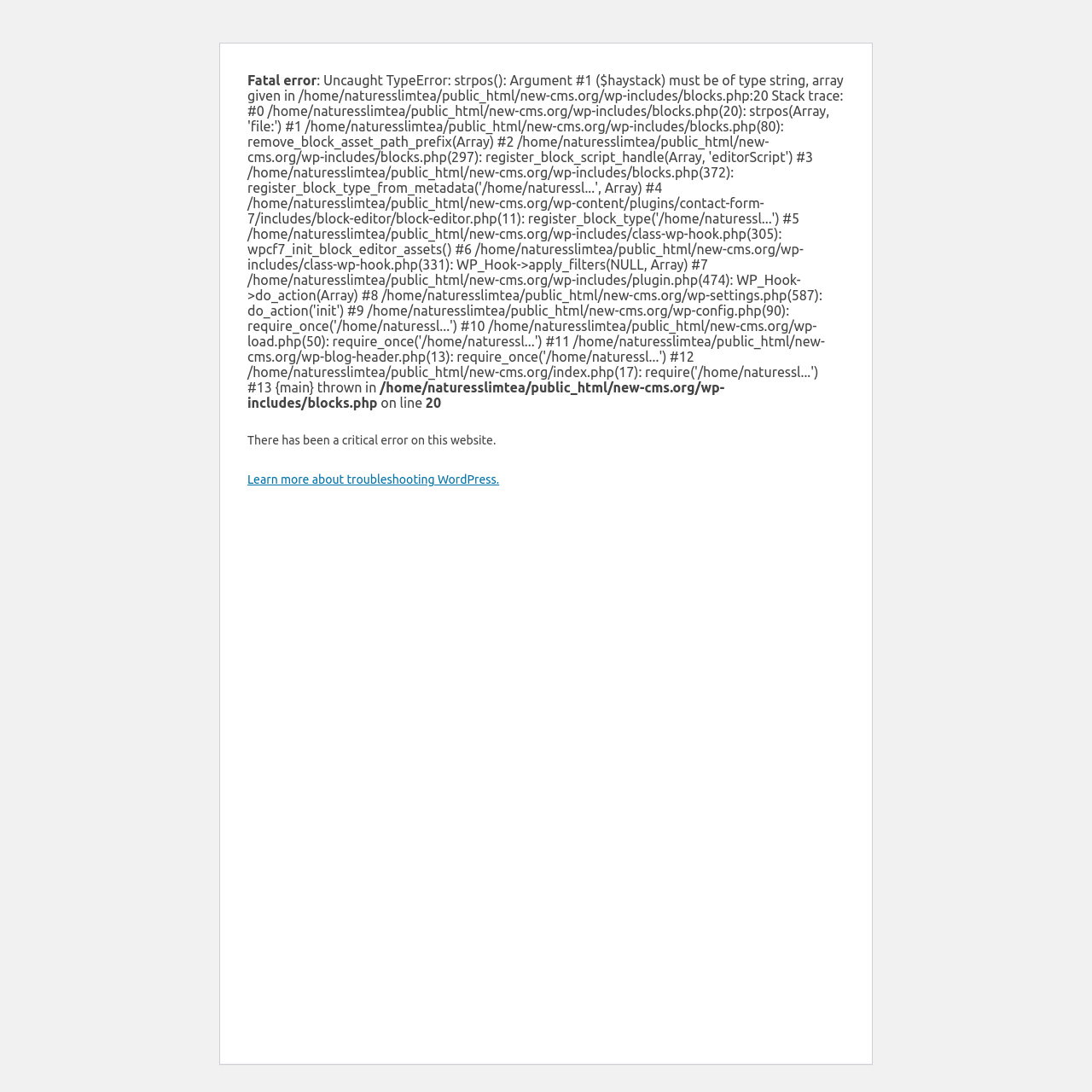Given the description of the UI element: "April 27, 2023", predict the bounding box coordinates in the form of [left, top, right, bottom], with each value being a float between 0 and 1.

None